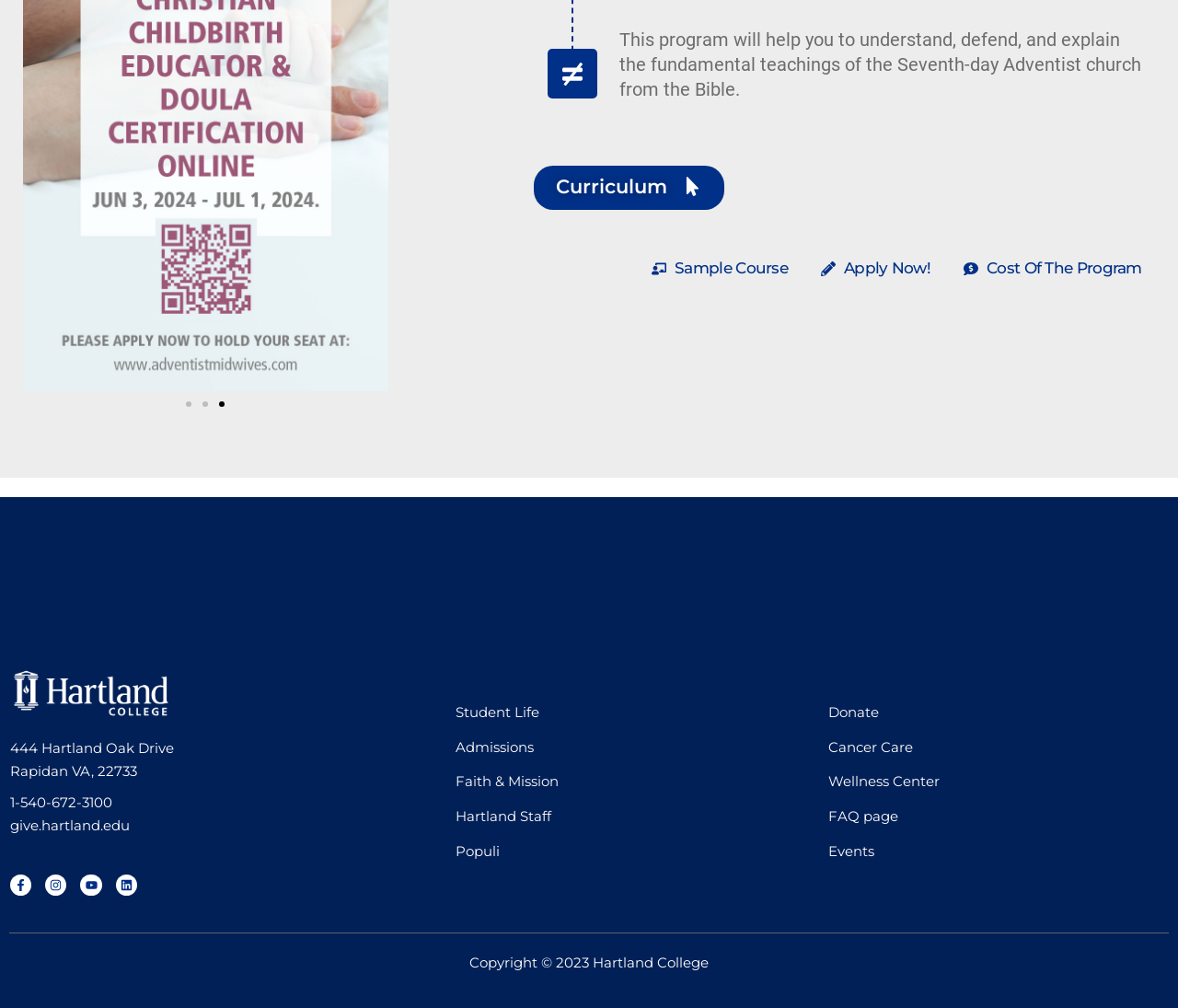Pinpoint the bounding box coordinates of the clickable area necessary to execute the following instruction: "Check Cost Of The Program". The coordinates should be given as four float numbers between 0 and 1, namely [left, top, right, bottom].

[0.818, 0.255, 0.969, 0.278]